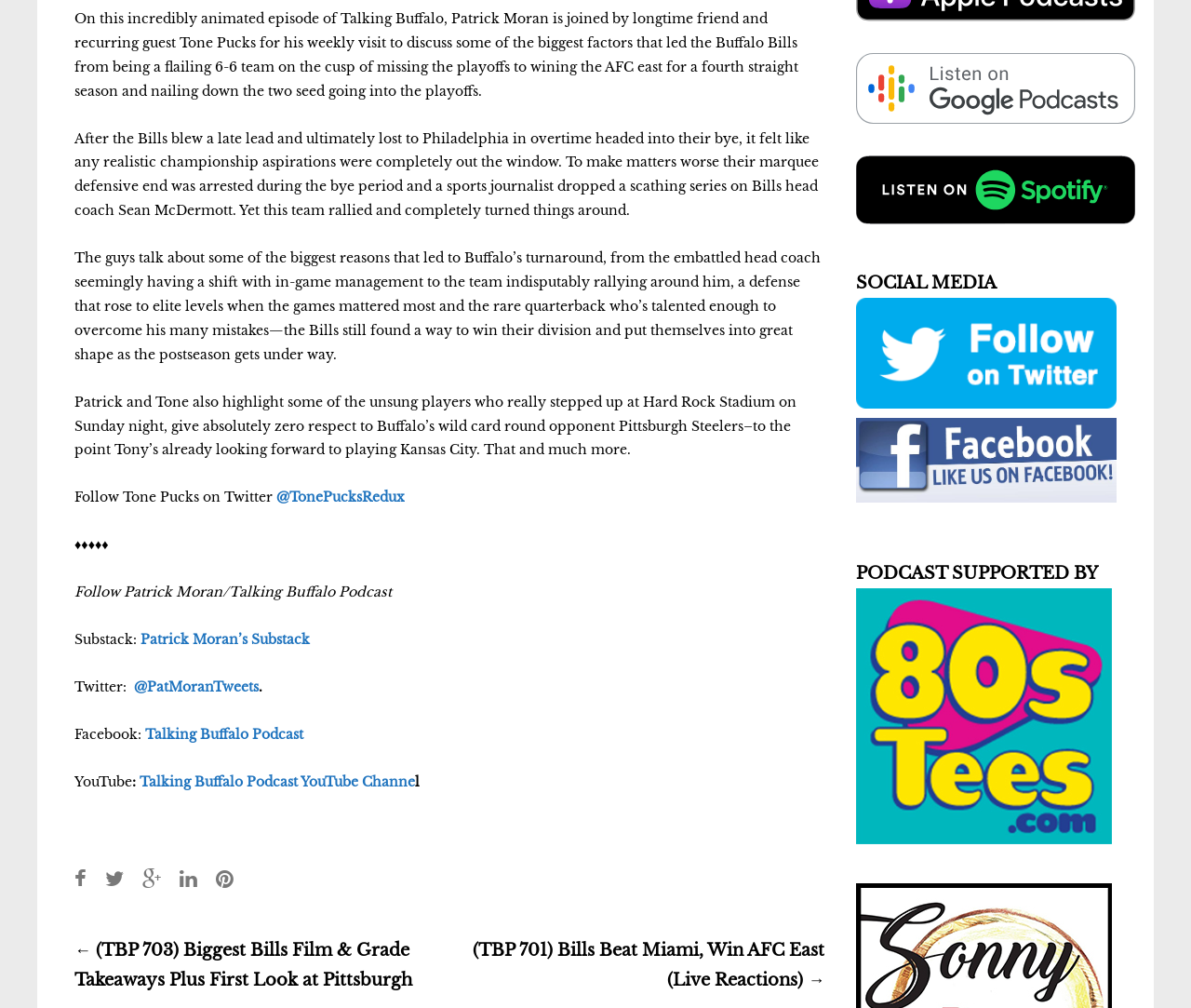Specify the bounding box coordinates of the element's area that should be clicked to execute the given instruction: "Open the podcast on Apple Podcast". The coordinates should be four float numbers between 0 and 1, i.e., [left, top, right, bottom].

[0.719, 0.02, 0.953, 0.037]